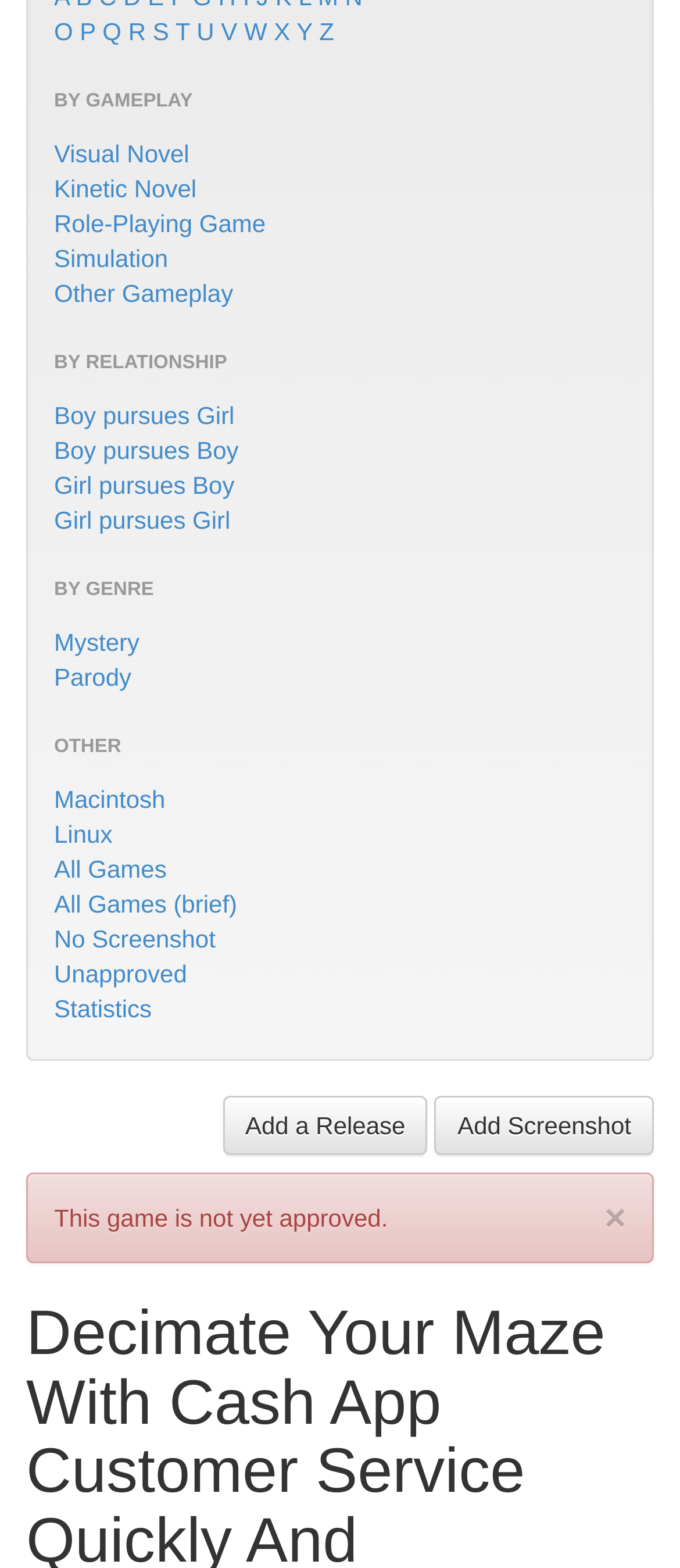From the element description Kinetic Novel, predict the bounding box coordinates of the UI element. The coordinates must be specified in the format (top-left x, top-left y, bottom-right x, bottom-right y) and should be within the 0 to 1 range.

[0.079, 0.111, 0.289, 0.129]